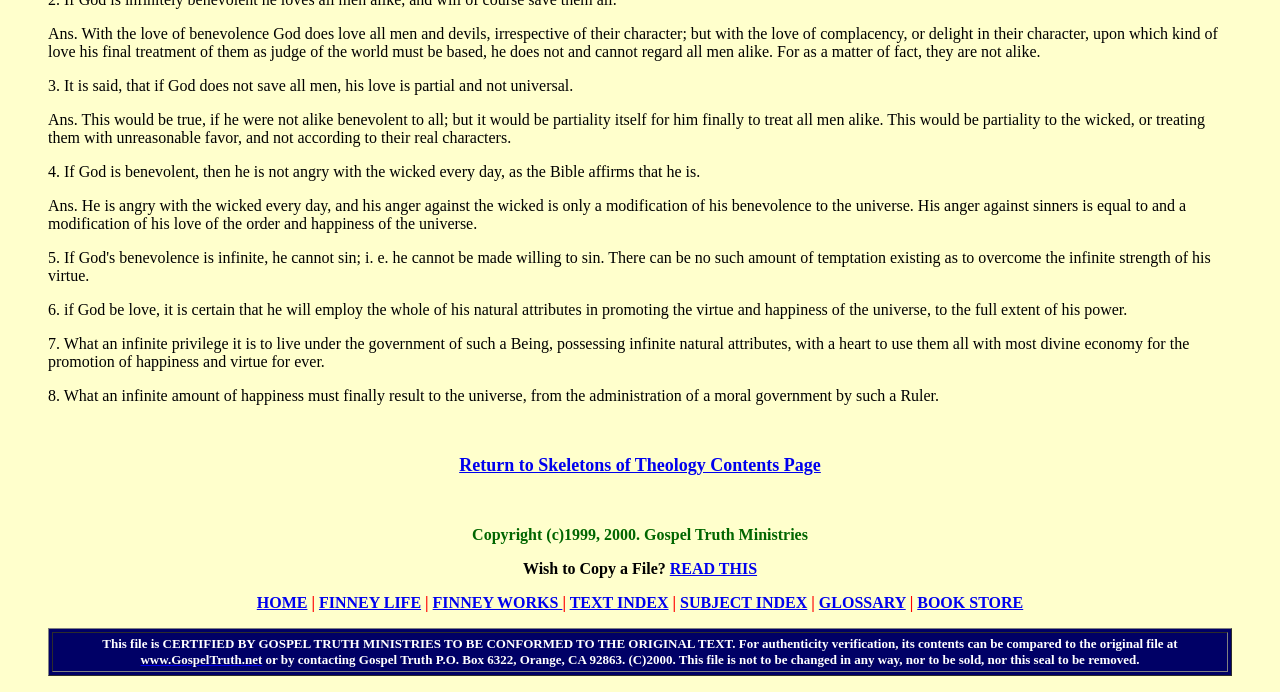Use a single word or phrase to respond to the question:
What is the purpose of the link 'Return to Skeletons of Theology Contents Page'?

To navigate back to the contents page